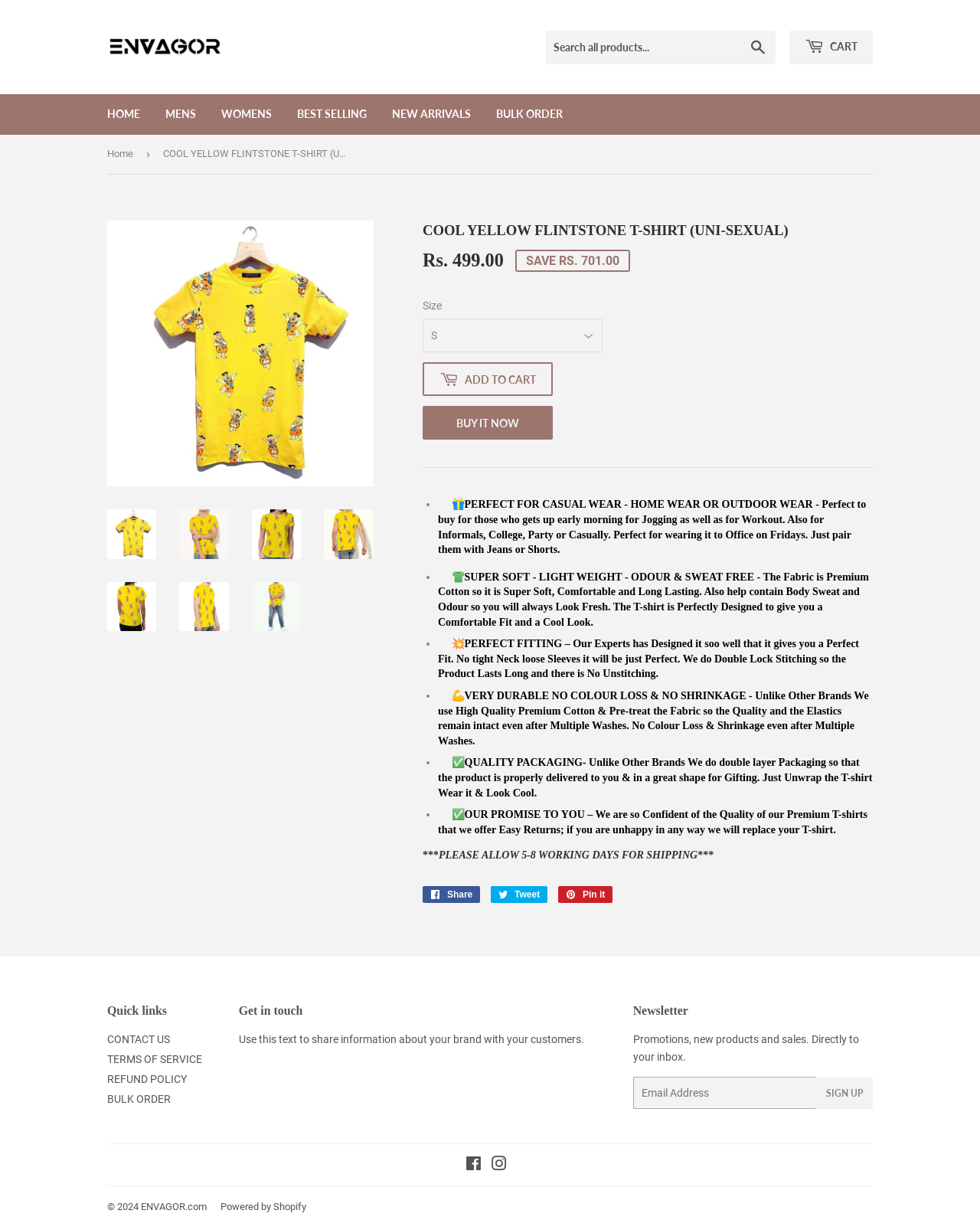Give a full account of the webpage's elements and their arrangement.

This webpage is an e-commerce product page for a "COOL YELLOW FLINTSTONE T-SHIRT (UNI-SEXUAL)" sold by ENVAGOR.com. At the top of the page, there is a navigation bar with links to "HOME", "MENS", "WOMENS", "BEST SELLING", "NEW ARRIVALS", and "BULK ORDER". Below the navigation bar, there is a search bar and a cart link.

The main content of the page is divided into two sections. On the left side, there is a large image of the t-shirt, followed by a series of smaller images of the same product. On the right side, there is a product description section, which includes the product title, price, and a "SAVE RS. 701.00" message. Below the product title, there is a size selection dropdown menu and an "ADD TO CART" button.

The product description section also includes a series of bullet points highlighting the features of the t-shirt, such as its softness, lightweight, and odor-free properties. There are also sections for "PERFECT FITTING", "VERY DURABLE NO COLOUR LOSS & NO SHRINKAGE", "QUALITY PACKAGING", and "OUR PROMISE TO YOU".

At the bottom of the page, there are links to share the product on social media, as well as a section for quick links, including "CONTACT US", "TERMS OF SERVICE", and "REFUND POLICY". There is also a newsletter subscription section and a section for getting in touch with the brand. The page ends with a copyright notice and links to the brand's social media profiles.